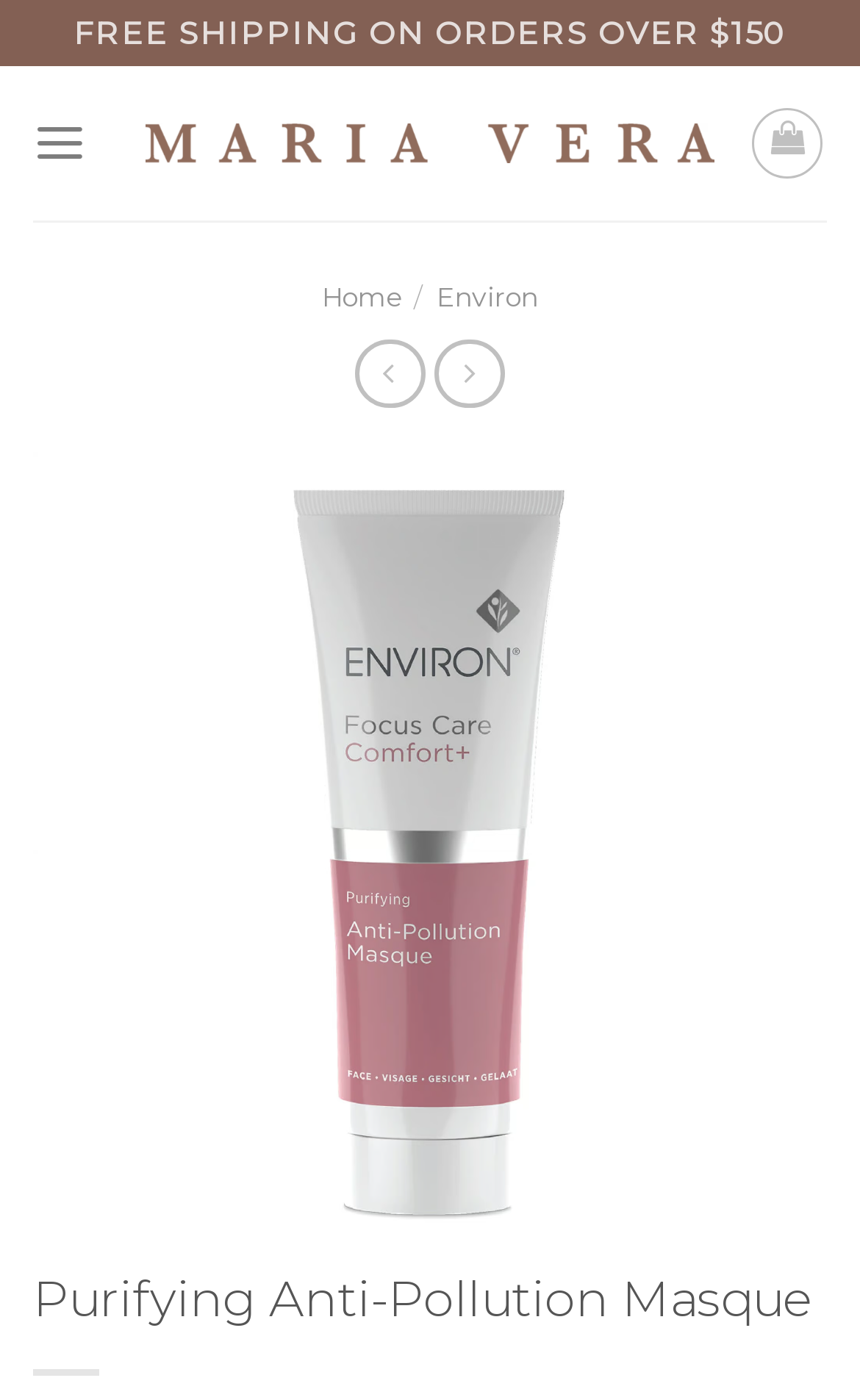Please answer the following question using a single word or phrase: What is the function of the buttons?

Navigating product images